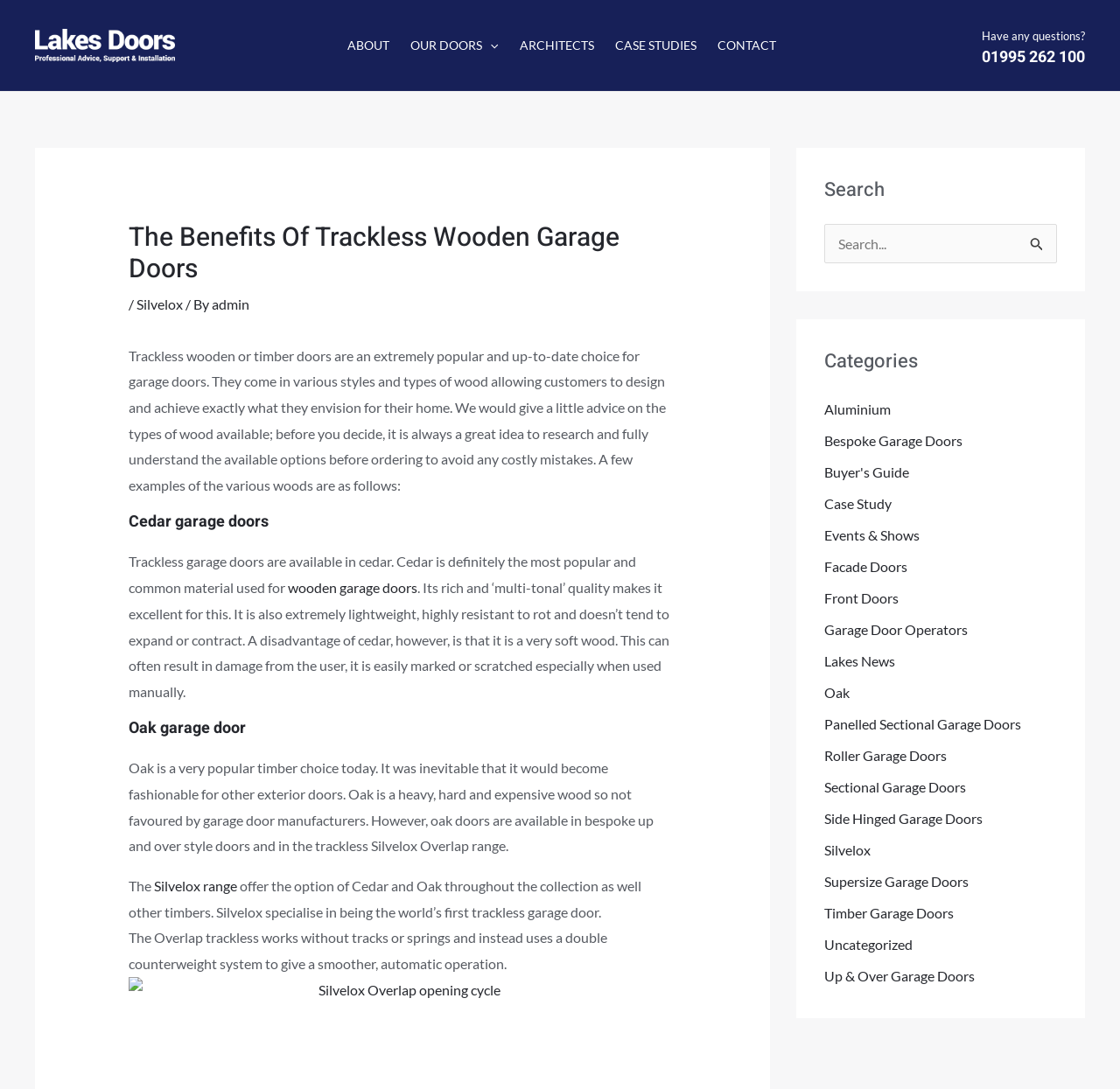What type of garage doors are discussed on this webpage?
Answer the question with a single word or phrase derived from the image.

Trackless wooden garage doors